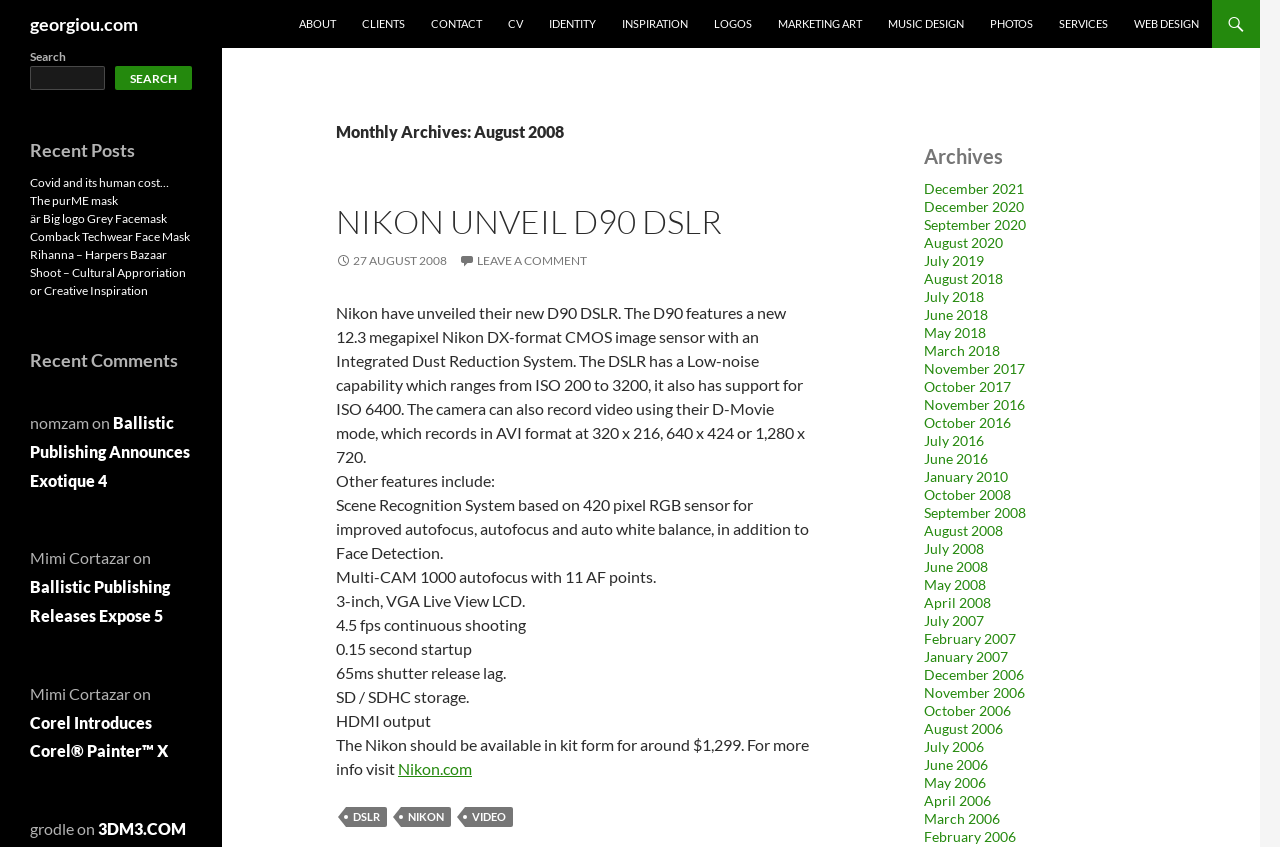How many autofocus points does the Nikon D90 DSLR have?
Refer to the image and give a detailed answer to the query.

The number of autofocus points can be found in the text that describes the features of the camera, where it says 'Multi-CAM 1000 autofocus with 11 AF points'.